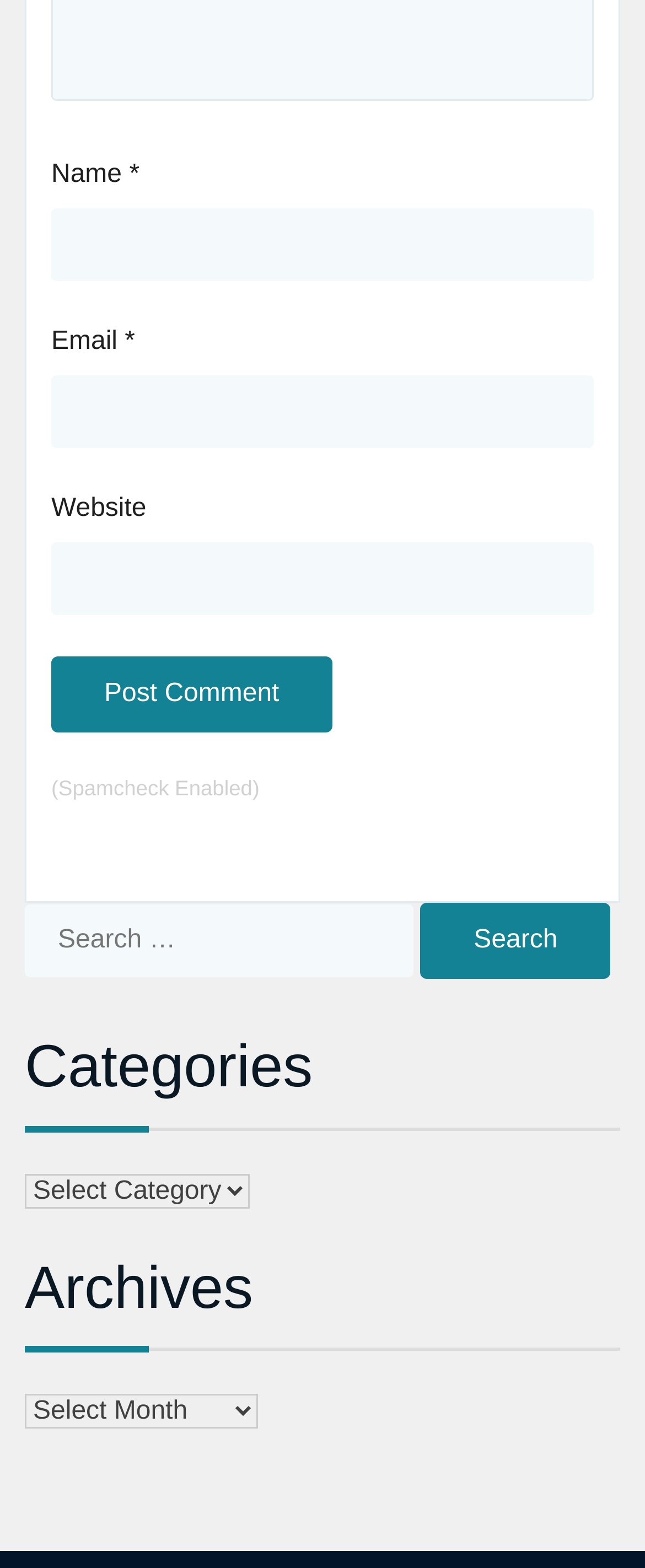Find the bounding box coordinates of the clickable element required to execute the following instruction: "Select a category". Provide the coordinates as four float numbers between 0 and 1, i.e., [left, top, right, bottom].

[0.038, 0.748, 0.387, 0.77]